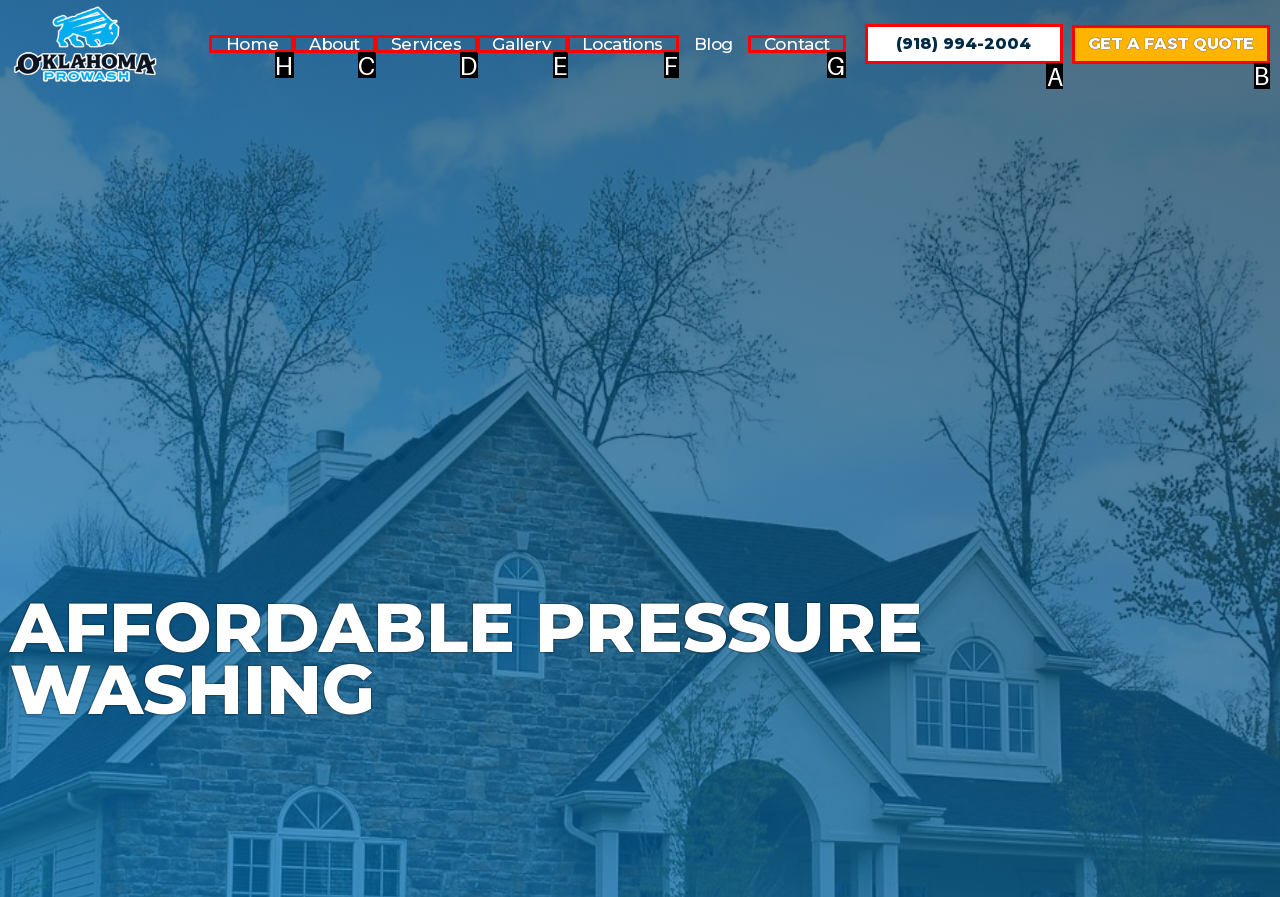From the given choices, which option should you click to complete this task: Go to the Home page? Answer with the letter of the correct option.

H